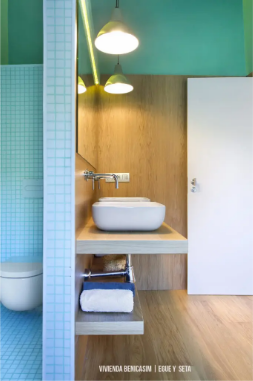Reply to the question with a single word or phrase:
What color are the mosaic tiles on the walls?

Light blue